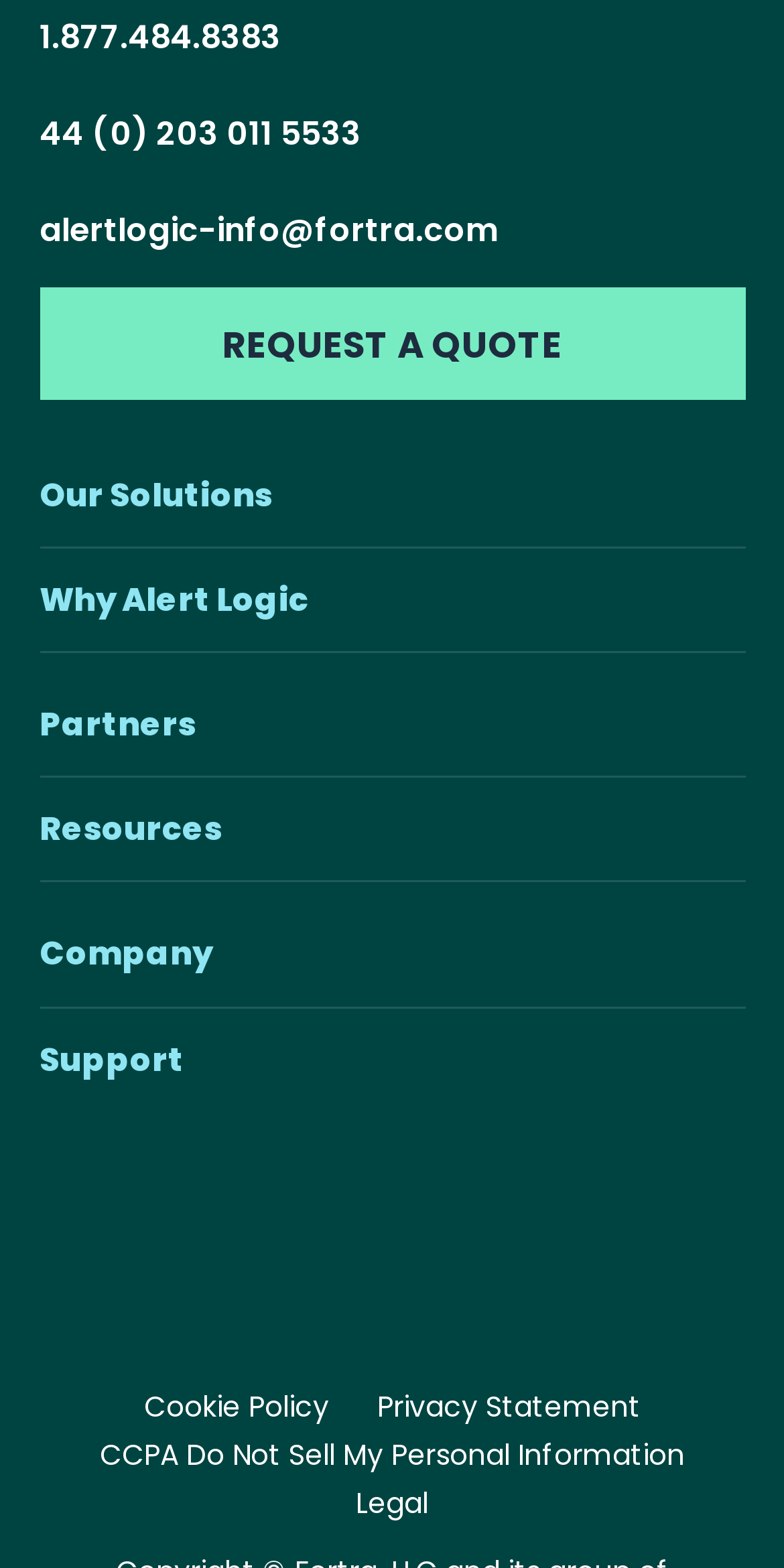Using the information shown in the image, answer the question with as much detail as possible: How many social media links are at the bottom of the page?

I counted the number of link elements at the bottom of the webpage, which have no text but have bounding box coordinates indicating their position. There are four of these link elements, which I assume are social media links.